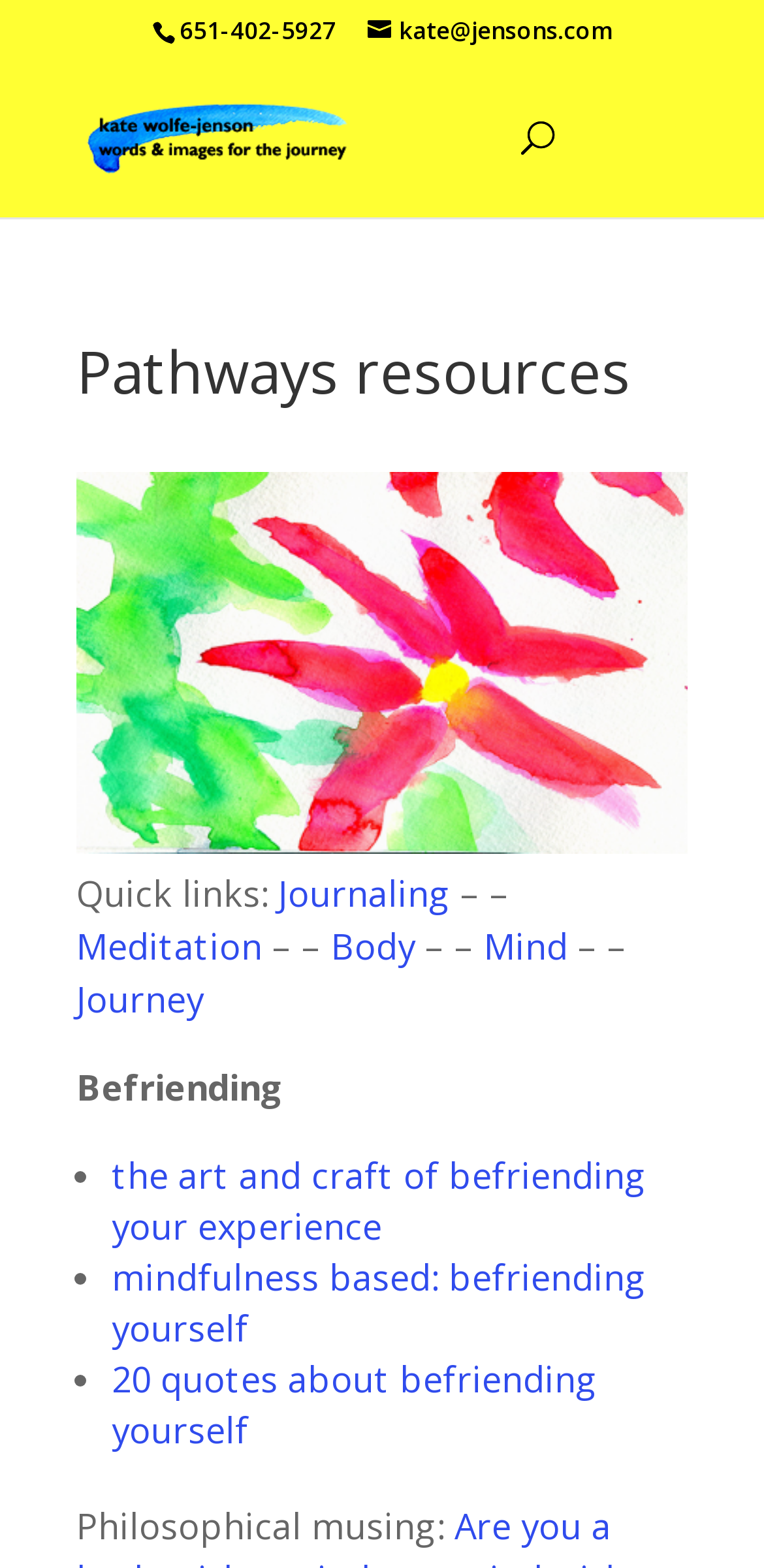What is the phone number on the webpage?
Answer the question using a single word or phrase, according to the image.

651-402-5927